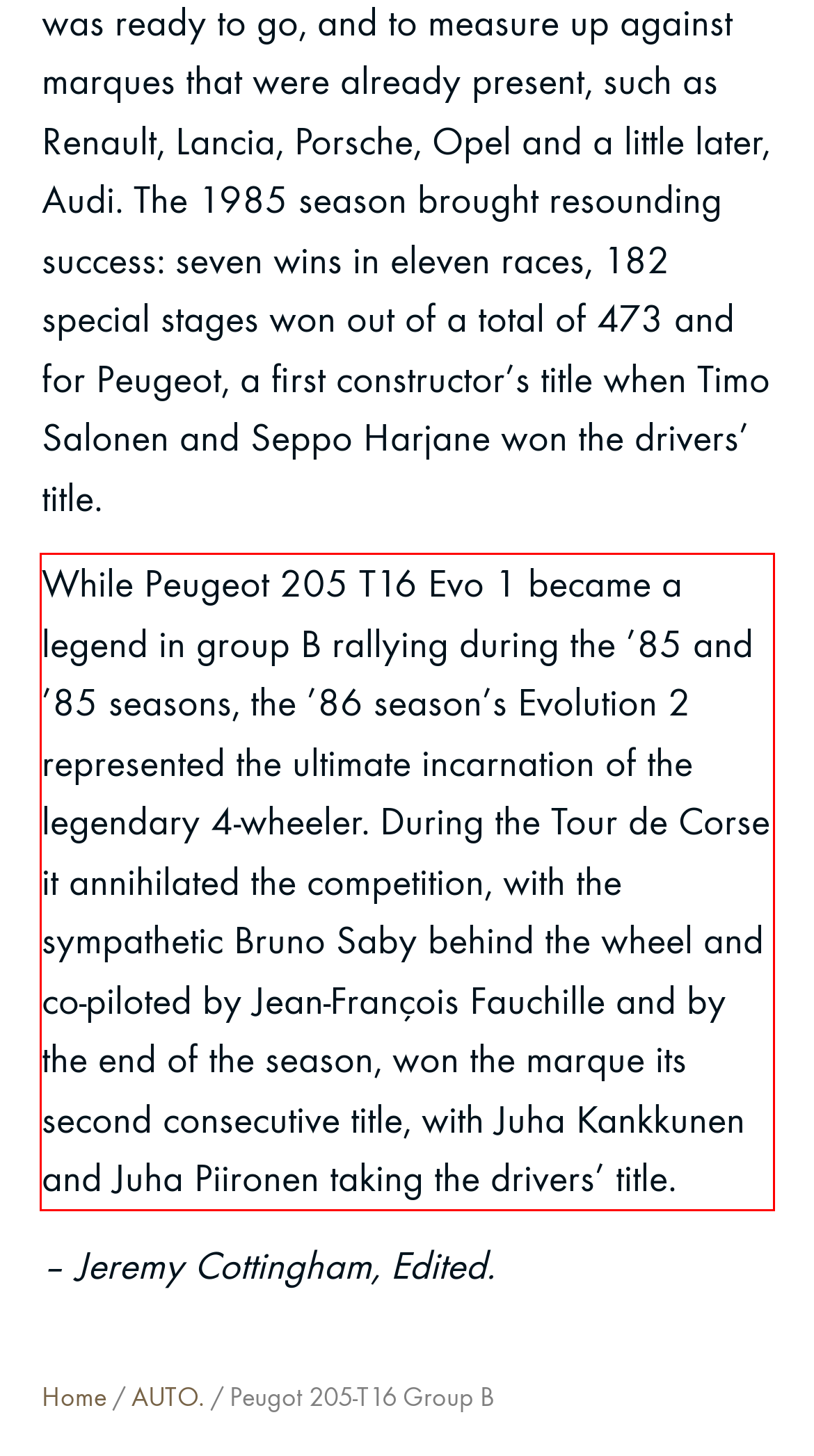Using the provided screenshot of a webpage, recognize the text inside the red rectangle bounding box by performing OCR.

While Peugeot 205 T16 Evo 1 became a legend in group B rallying during the ’85 and ’85 seasons, the ’86 season’s Evolution 2 represented the ultimate incarnation of the legendary 4-wheeler. During the Tour de Corse it annihilated the competition, with the sympathetic Bruno Saby behind the wheel and co-piloted by Jean-François Fauchille and by the end of the season, won the marque its second consecutive title, with Juha Kankkunen and Juha Piironen taking the drivers’ title.